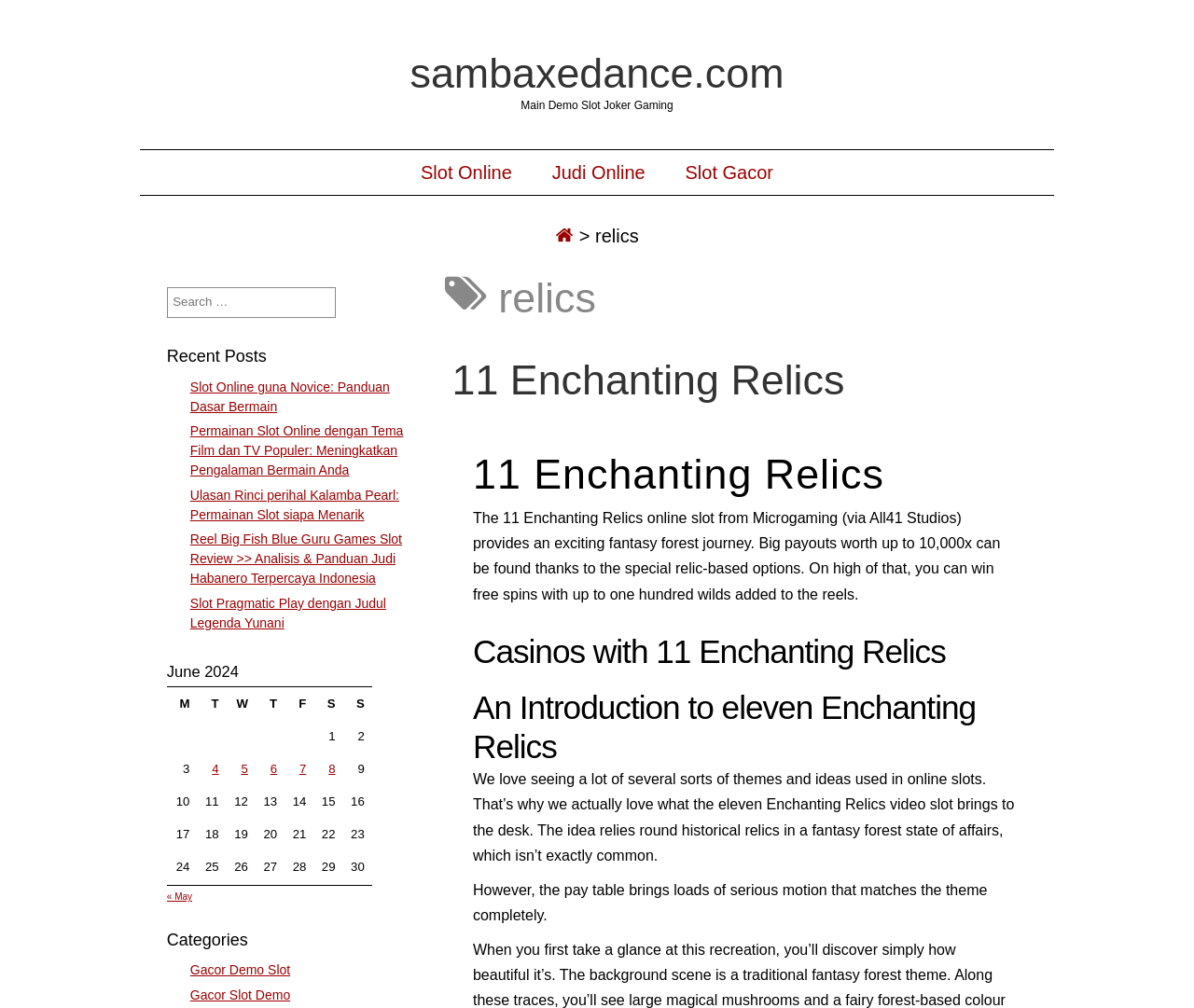What is the purpose of the search box on the webpage?
Use the screenshot to answer the question with a single word or phrase.

To search for content